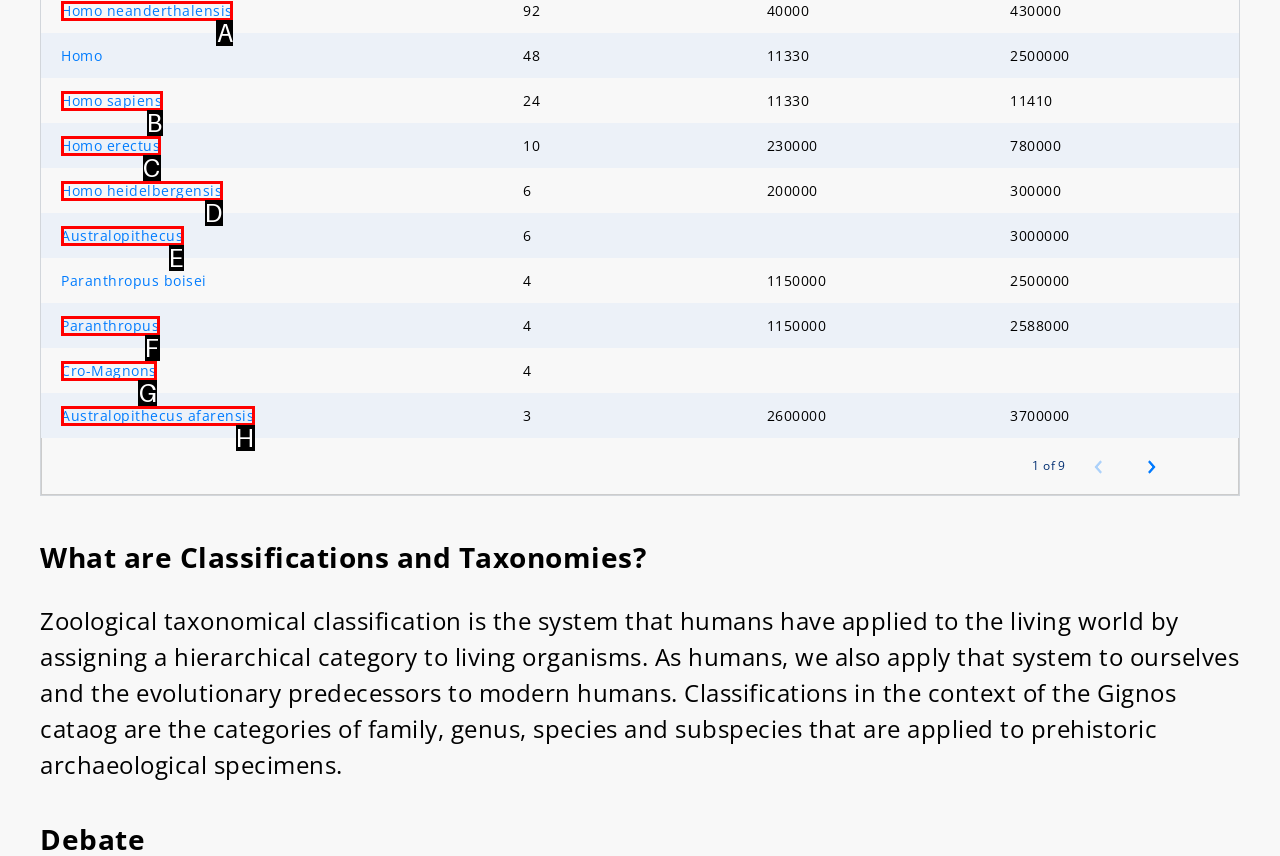Examine the description: Paranthropus and indicate the best matching option by providing its letter directly from the choices.

F